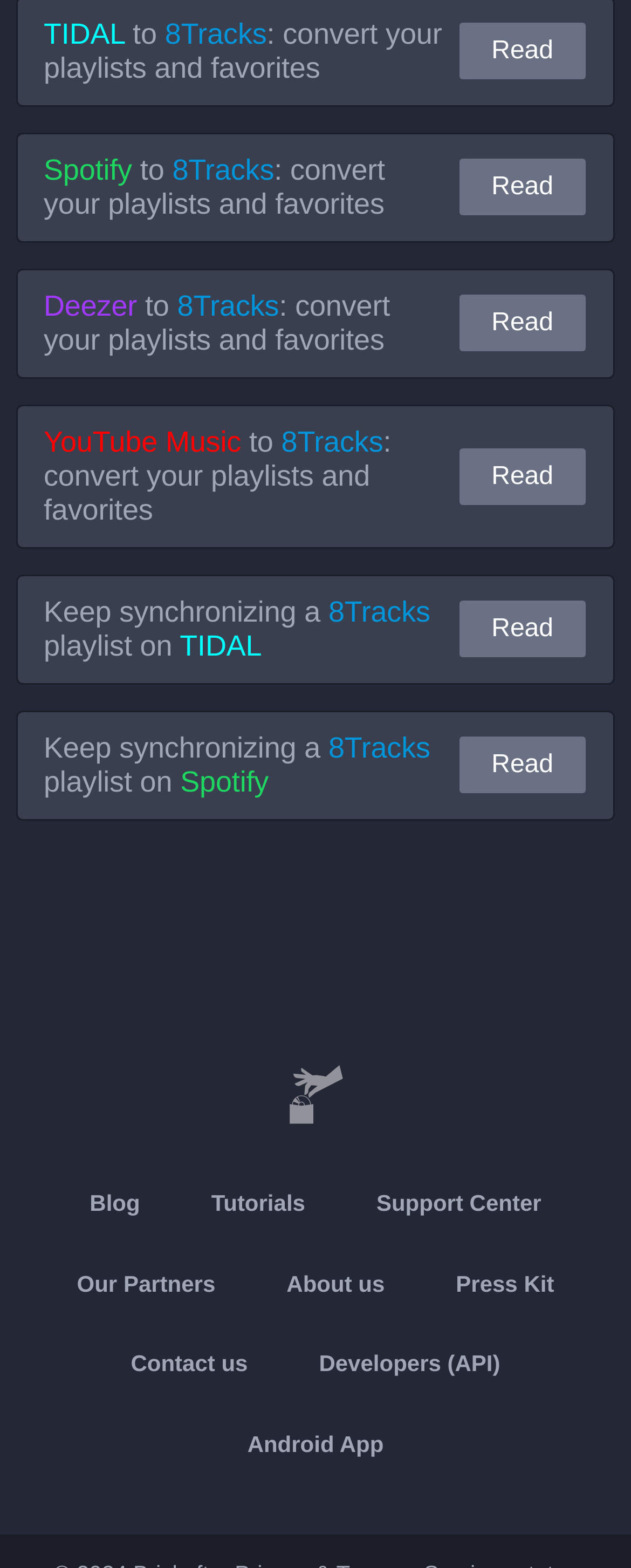Find the bounding box coordinates for the element that must be clicked to complete the instruction: "Visit the blog". The coordinates should be four float numbers between 0 and 1, indicated as [left, top, right, bottom].

[0.086, 0.742, 0.278, 0.793]